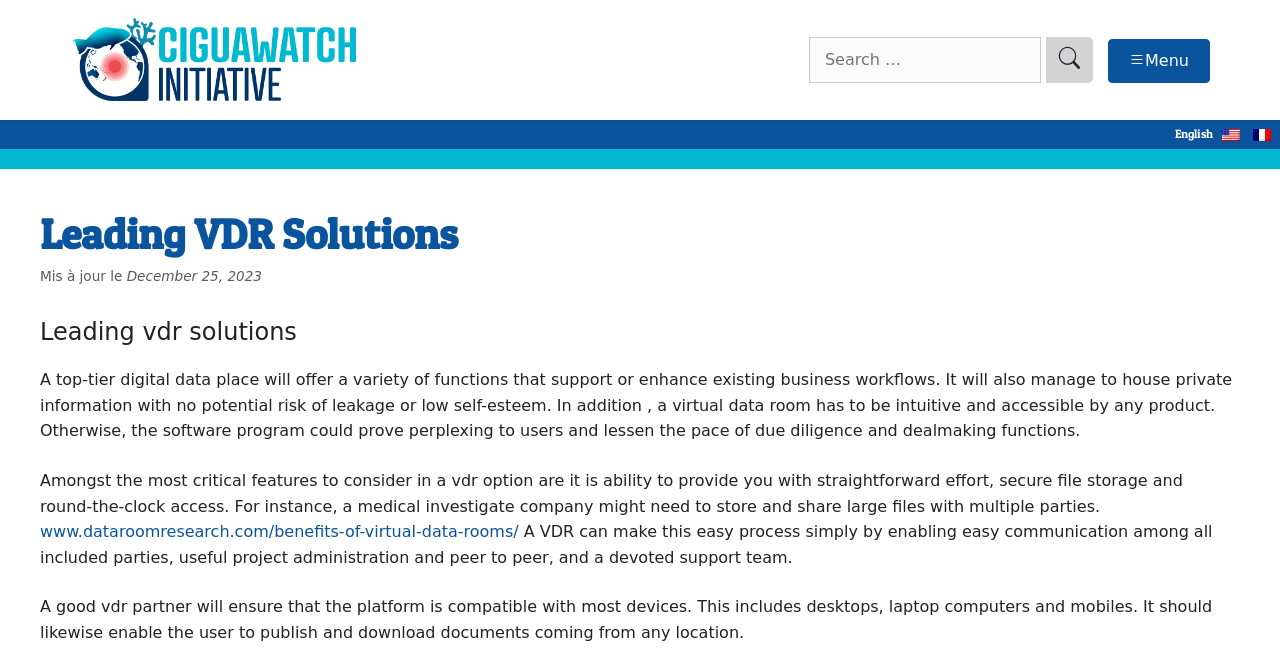Answer the question using only one word or a concise phrase: What is the purpose of the button with the menu icon?

Open menu